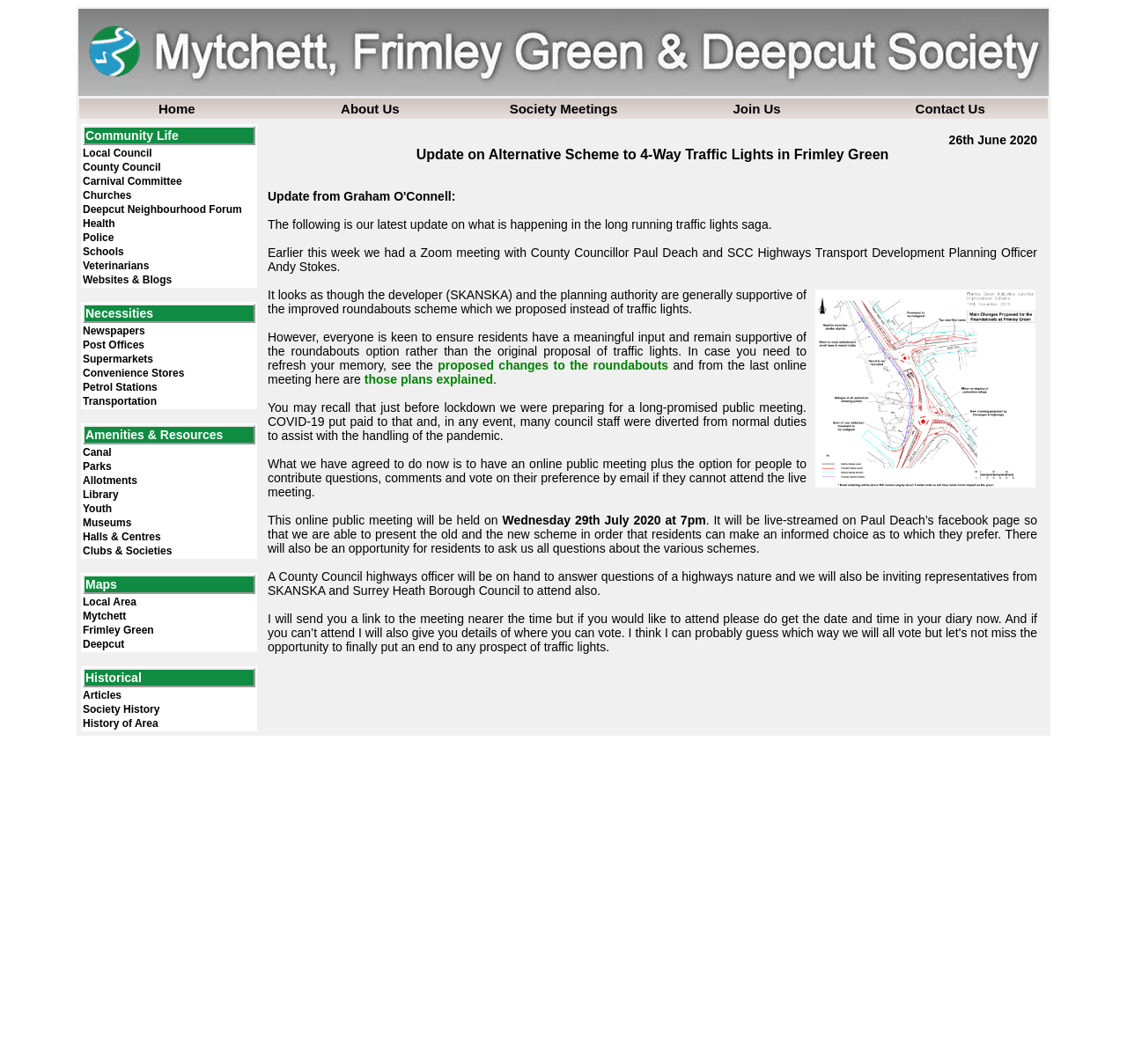Please locate the clickable area by providing the bounding box coordinates to follow this instruction: "Click Post Offices".

[0.073, 0.318, 0.227, 0.33]